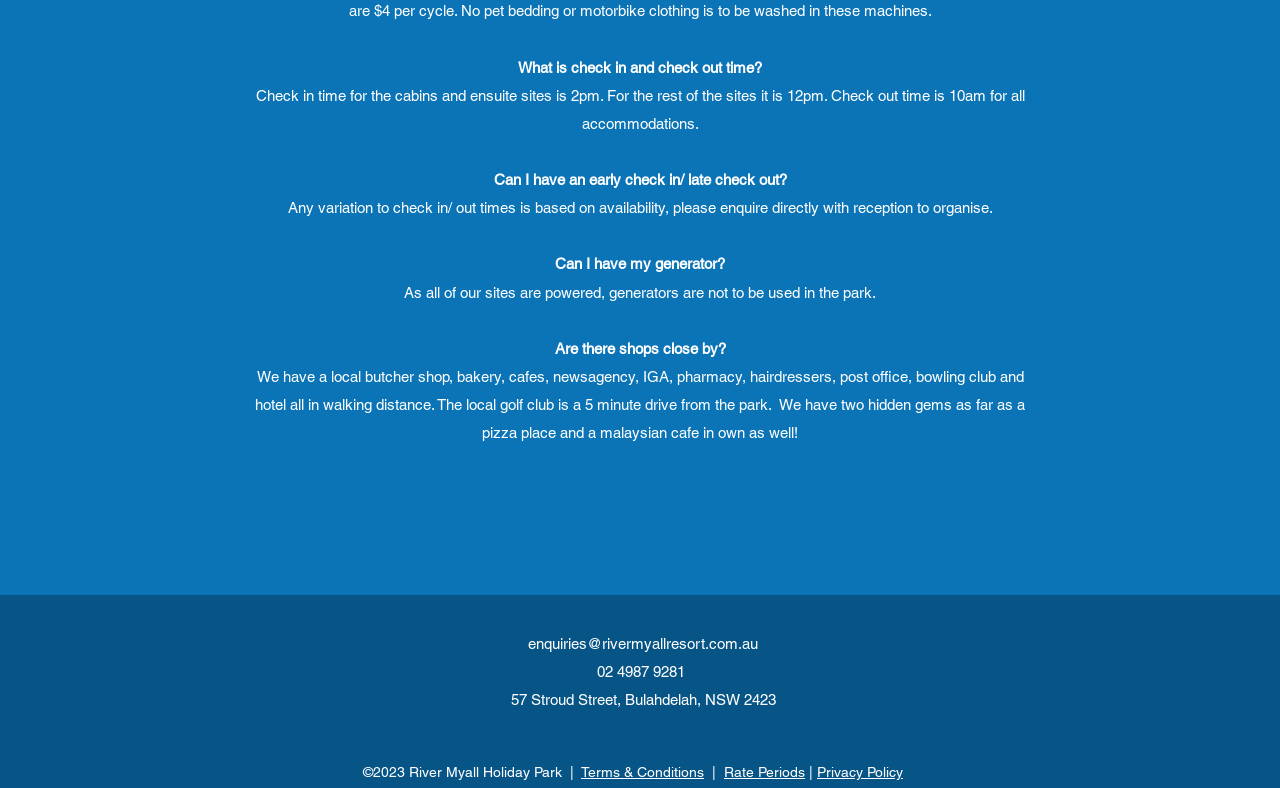Give a one-word or short-phrase answer to the following question: 
What is the phone number of the park?

02 4987 9281